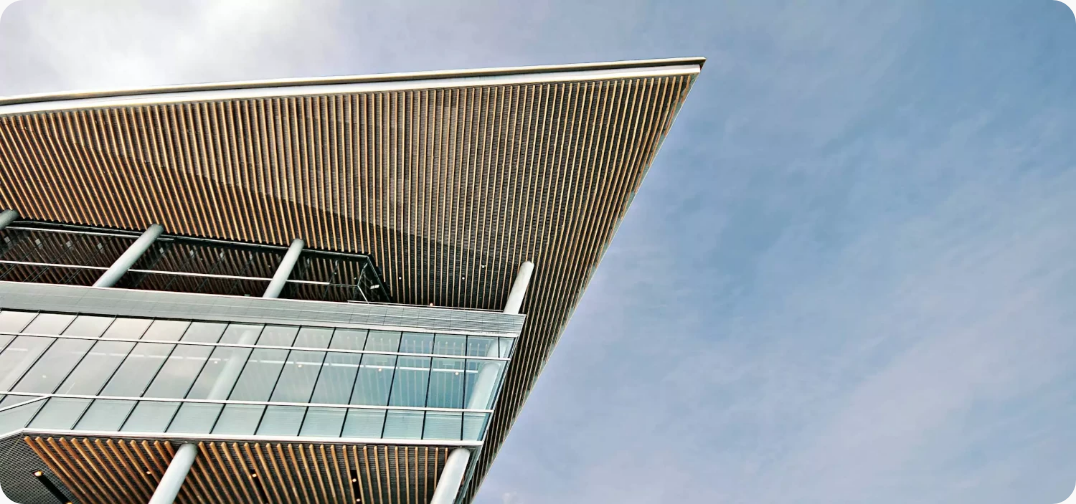What is the color of the sky reflected on the glass panels?
Answer briefly with a single word or phrase based on the image.

Soft blue